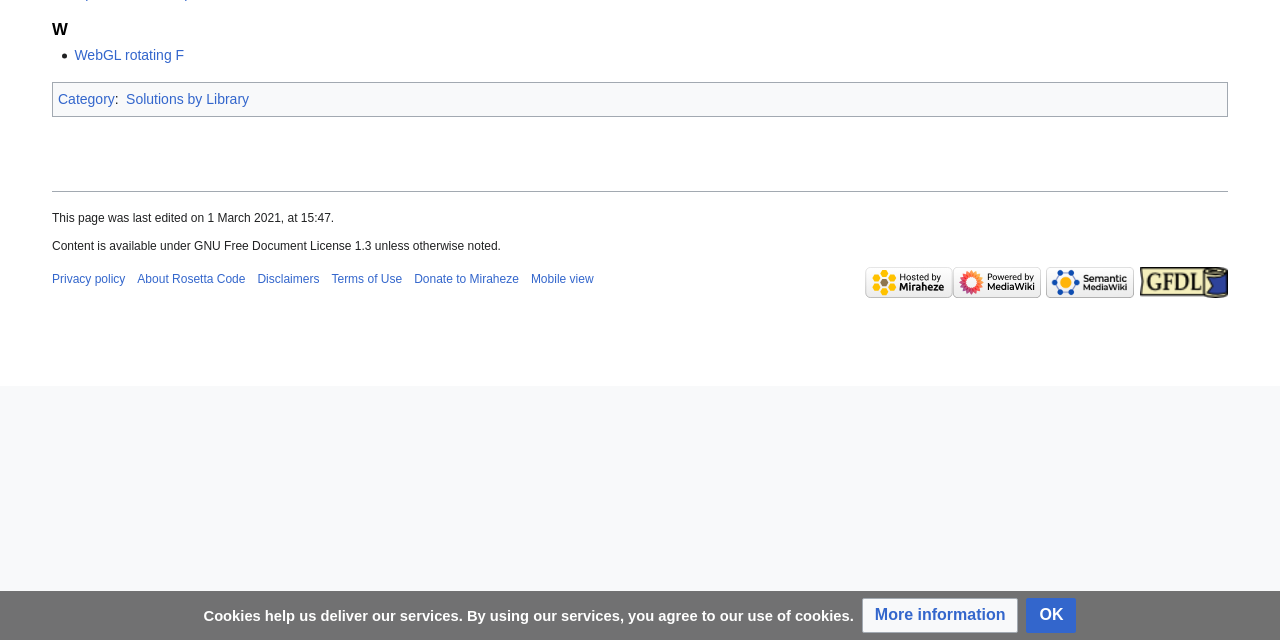Bounding box coordinates are to be given in the format (top-left x, top-left y, bottom-right x, bottom-right y). All values must be floating point numbers between 0 and 1. Provide the bounding box coordinate for the UI element described as: Solutions by Library

[0.099, 0.142, 0.195, 0.167]